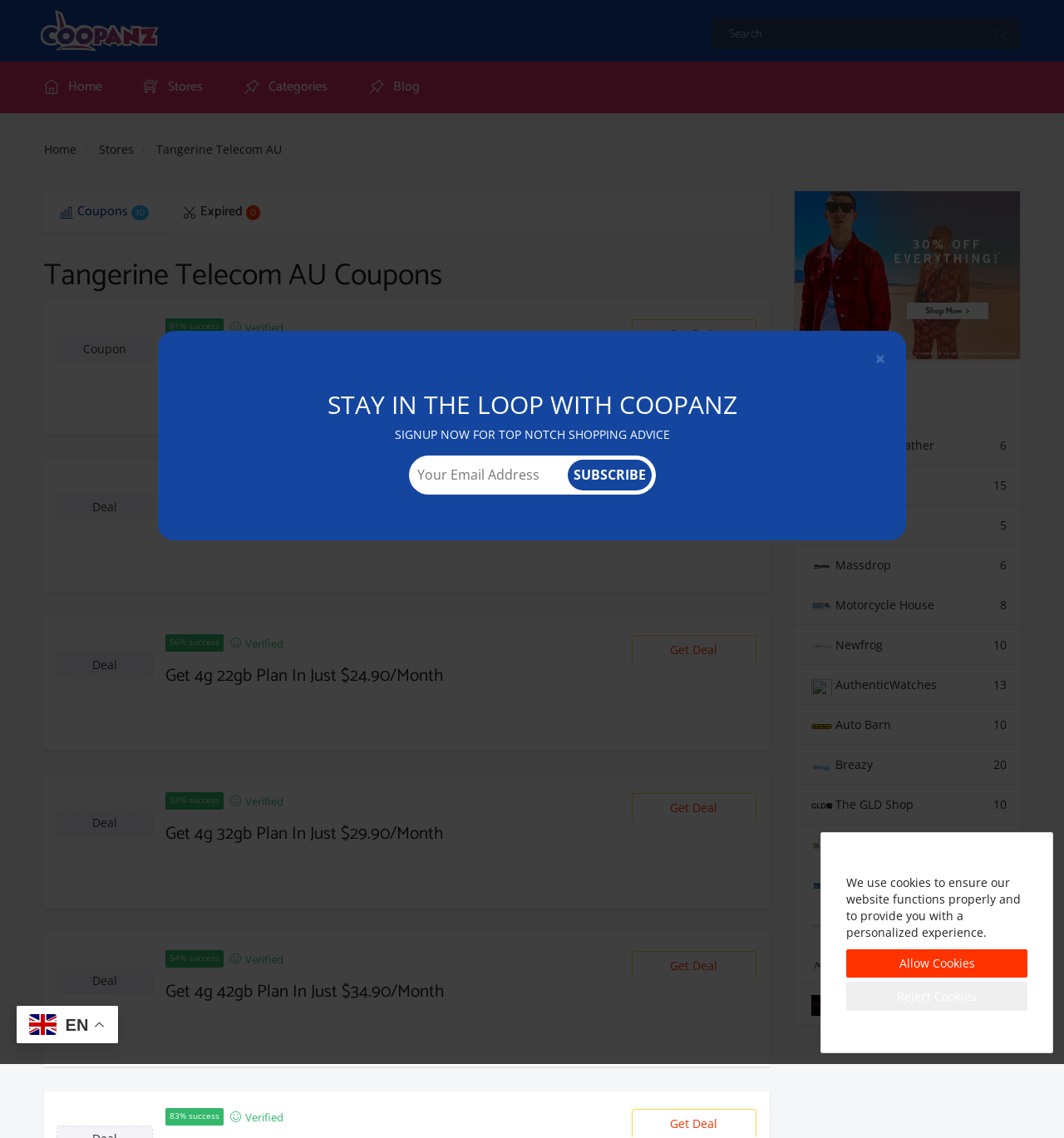Please specify the coordinates of the bounding box for the element that should be clicked to carry out this instruction: "Search for products". The coordinates must be four float numbers between 0 and 1, formatted as [left, top, right, bottom].

None